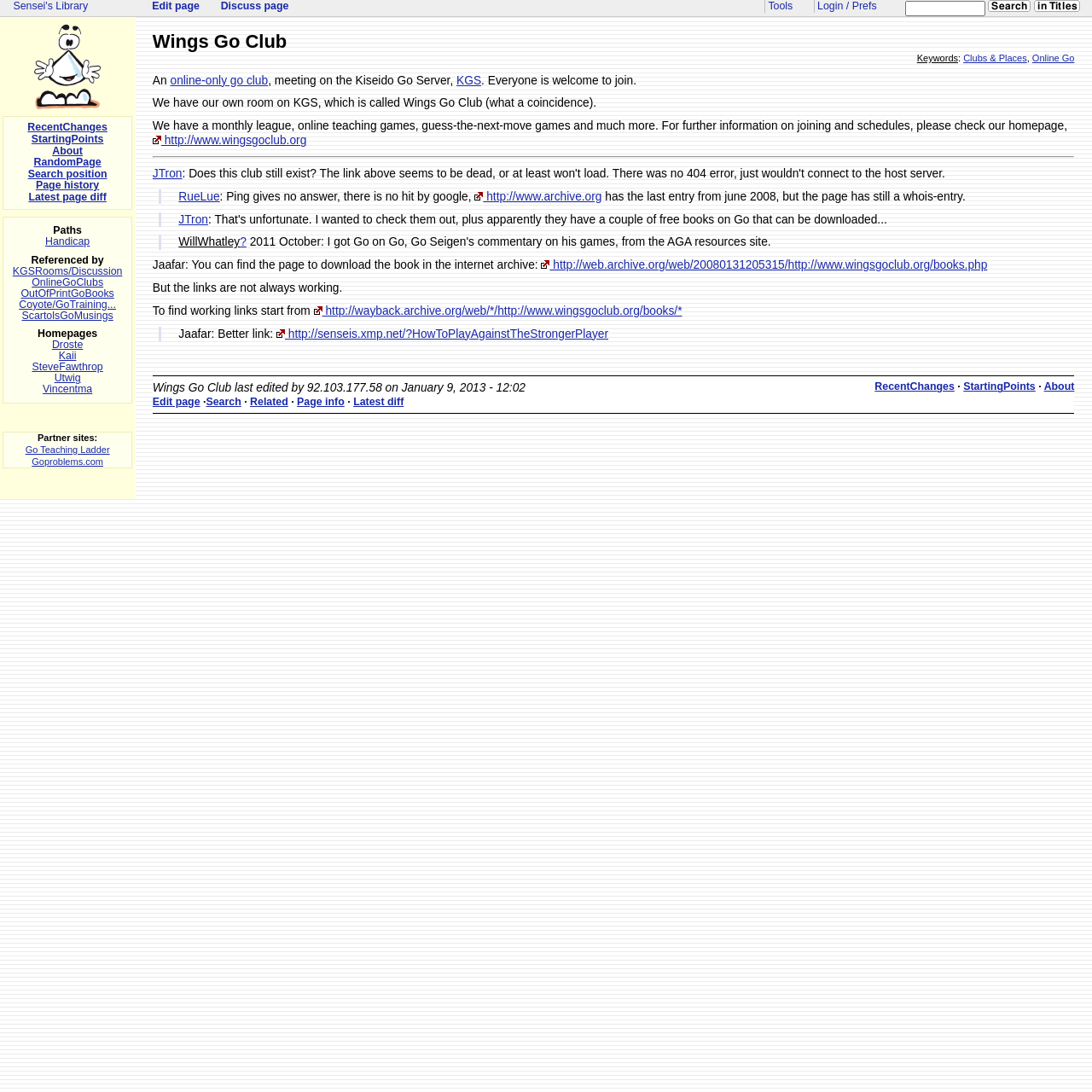Please give a succinct answer to the question in one word or phrase:
What is the last edited date of the Wings Go Club page?

January 9, 2013